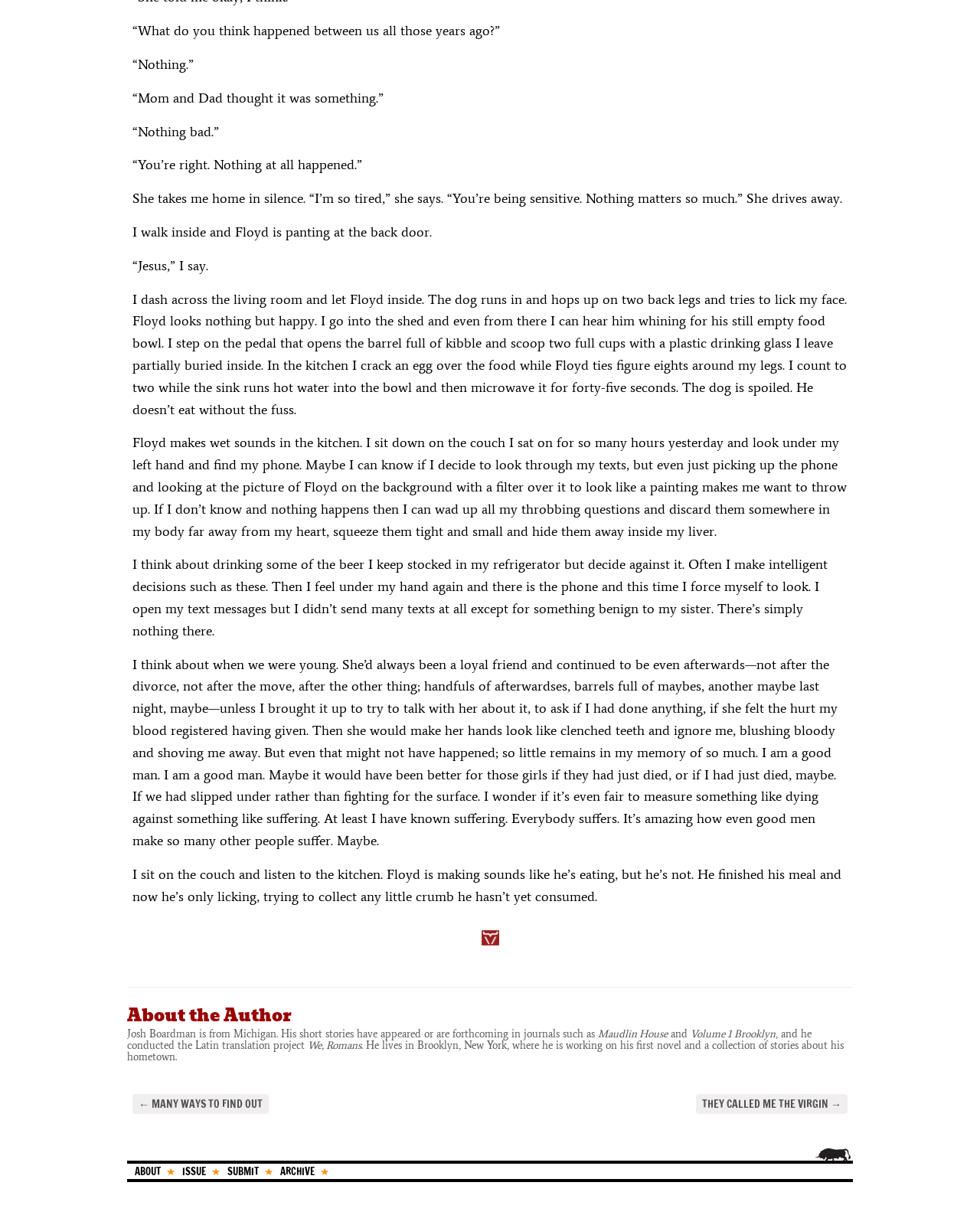What is the name of the project the author conducted?
Answer the question with as much detail as possible.

I found the name of the project by looking at the text under the 'About the Author' section, which mentions that the author conducted the Latin translation project 'We, Romans'.